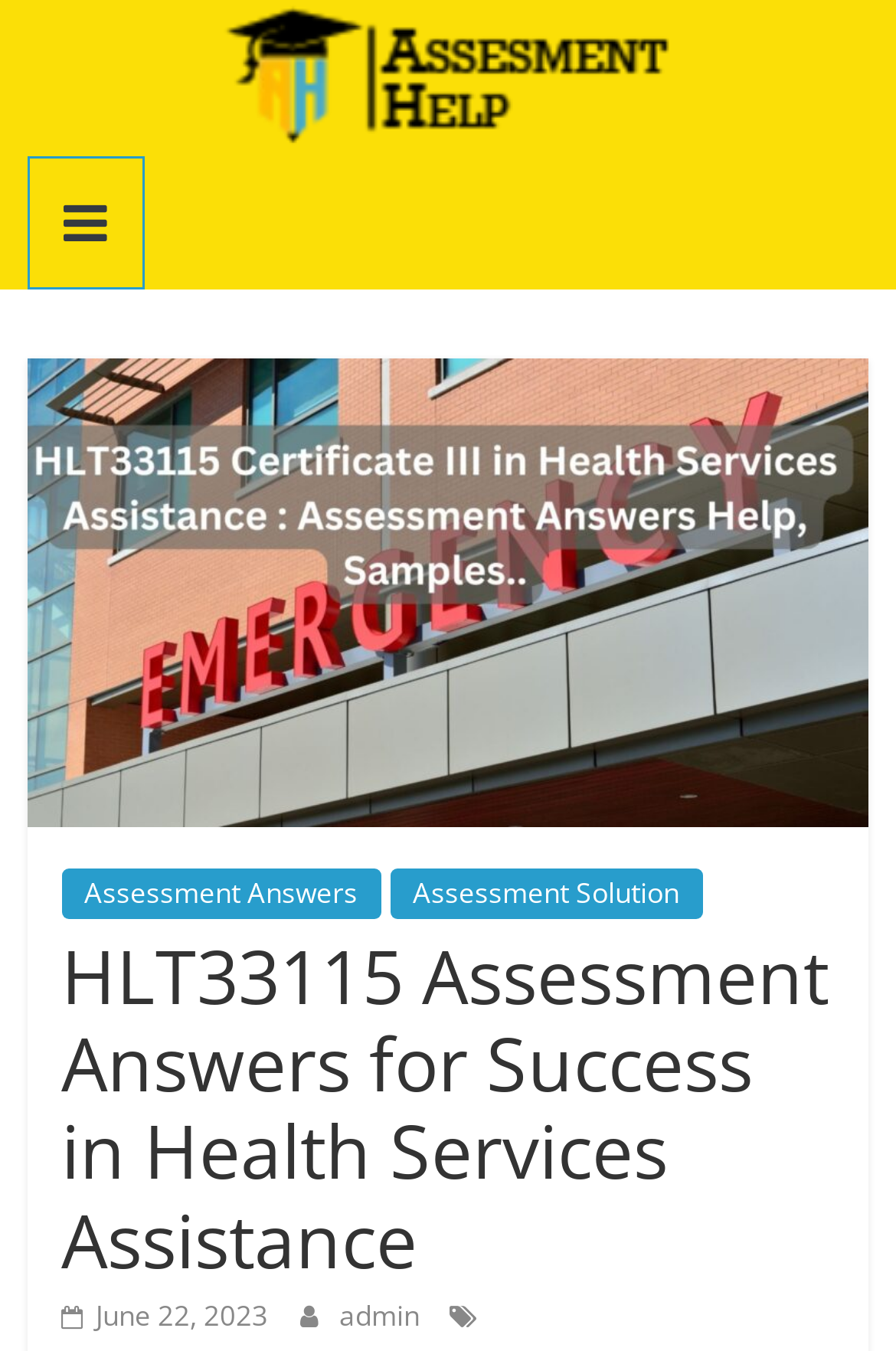Please provide a one-word or phrase answer to the question: 
How many links are available on the webpage?

6